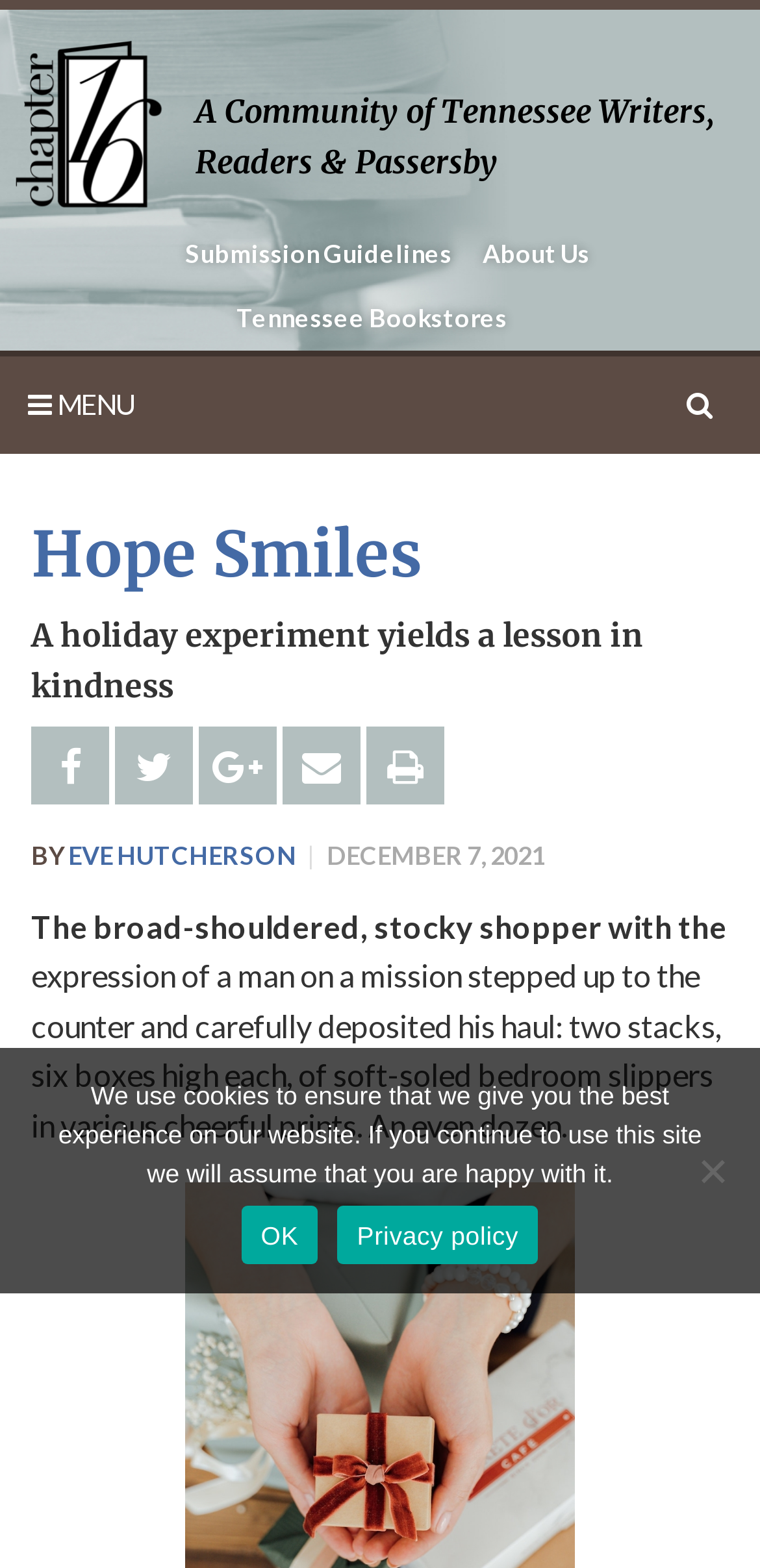What is the author of the story?
Based on the image, answer the question with a single word or brief phrase.

EVE HUTCHERSON